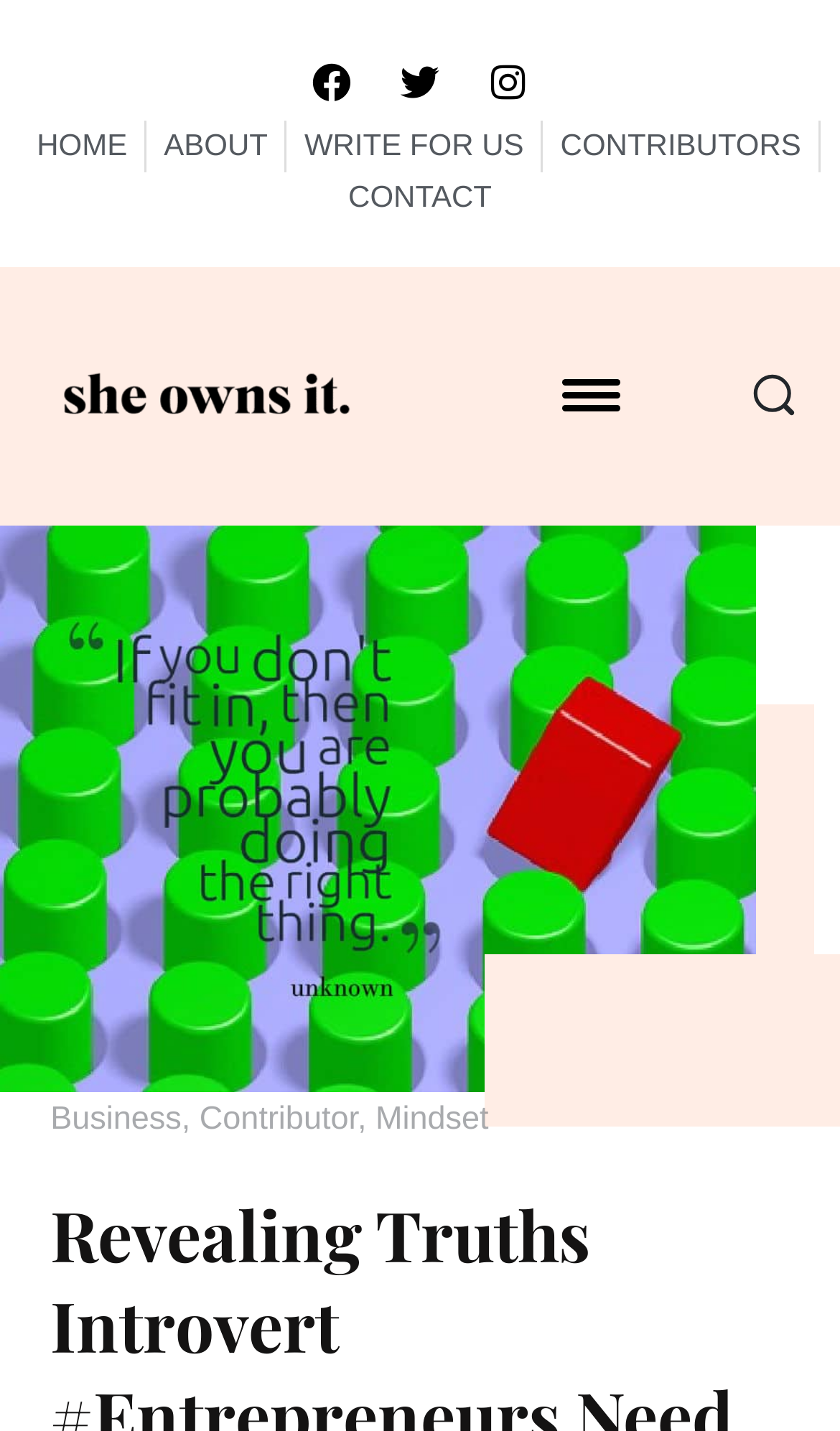Please provide a brief answer to the question using only one word or phrase: 
Is there a search button?

Yes